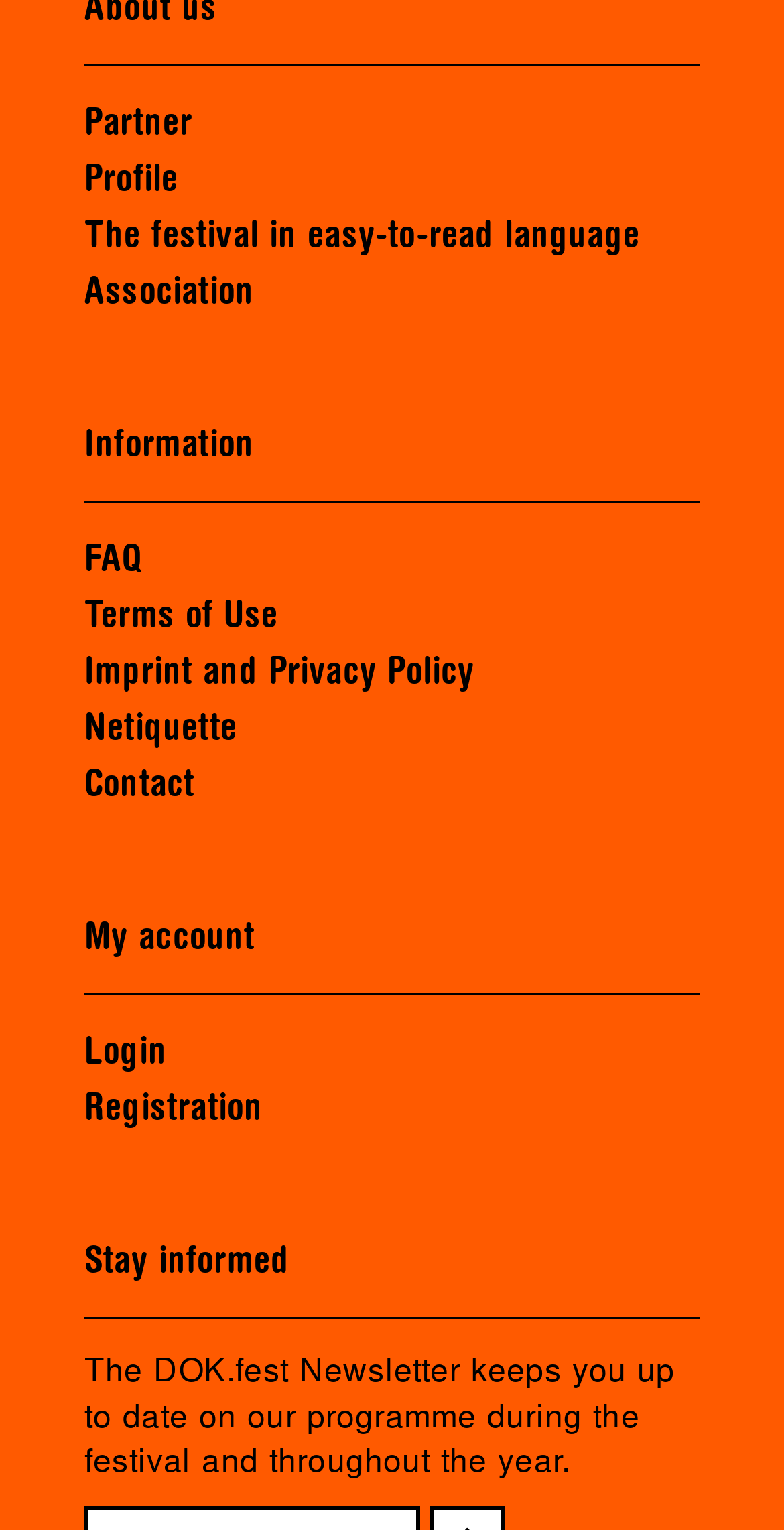Please find the bounding box coordinates of the clickable region needed to complete the following instruction: "read the festival information". The bounding box coordinates must consist of four float numbers between 0 and 1, i.e., [left, top, right, bottom].

[0.108, 0.141, 0.816, 0.167]